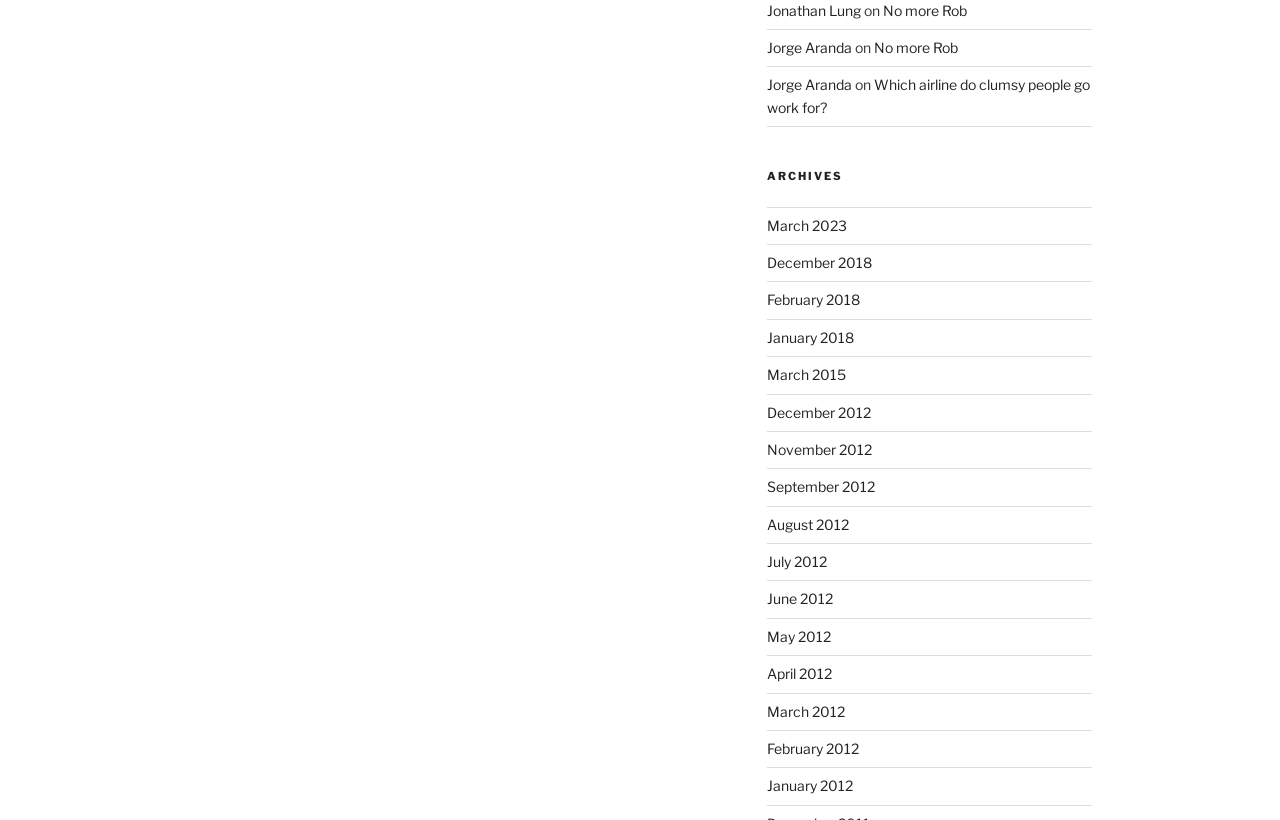Please identify the bounding box coordinates of the region to click in order to complete the given instruction: "browse December 2018 archives". The coordinates should be four float numbers between 0 and 1, i.e., [left, top, right, bottom].

[0.599, 0.31, 0.681, 0.33]